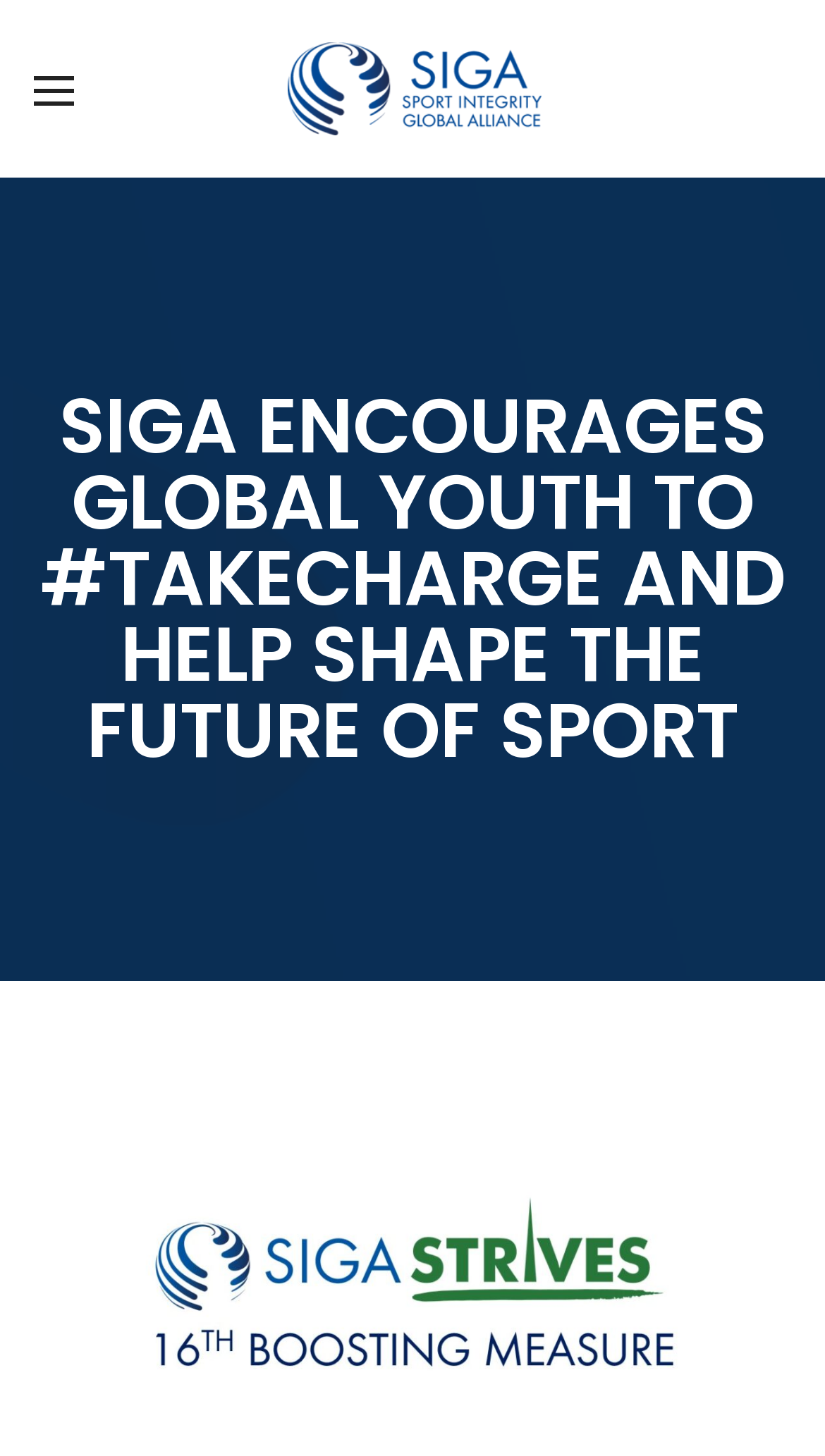What is the purpose of the 'TakeCharge' initiative?
Based on the image, respond with a single word or phrase.

To shape the future of sport